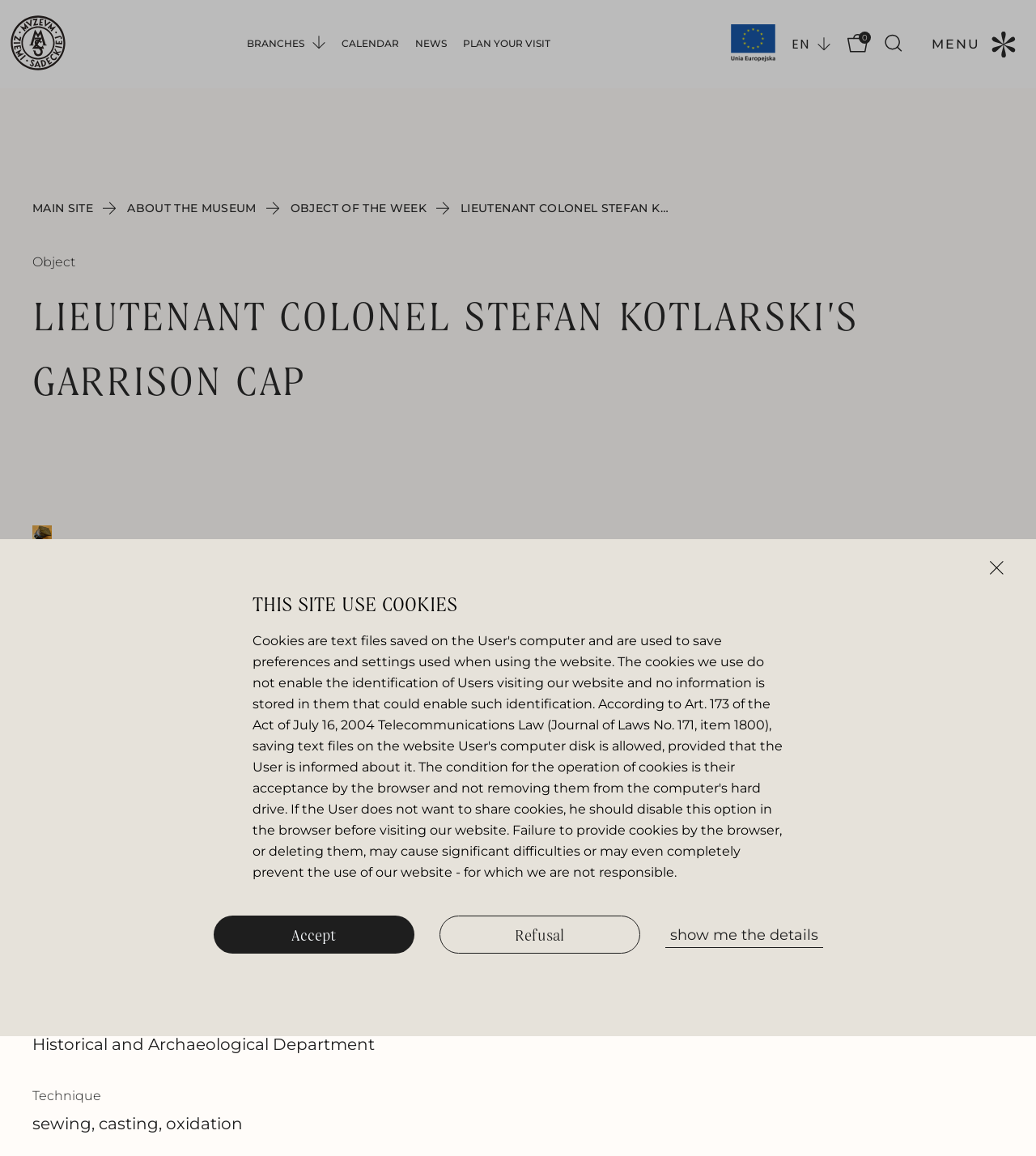What department is the object from?
Please provide a single word or phrase as your answer based on the image.

Historical and Archaeological Department